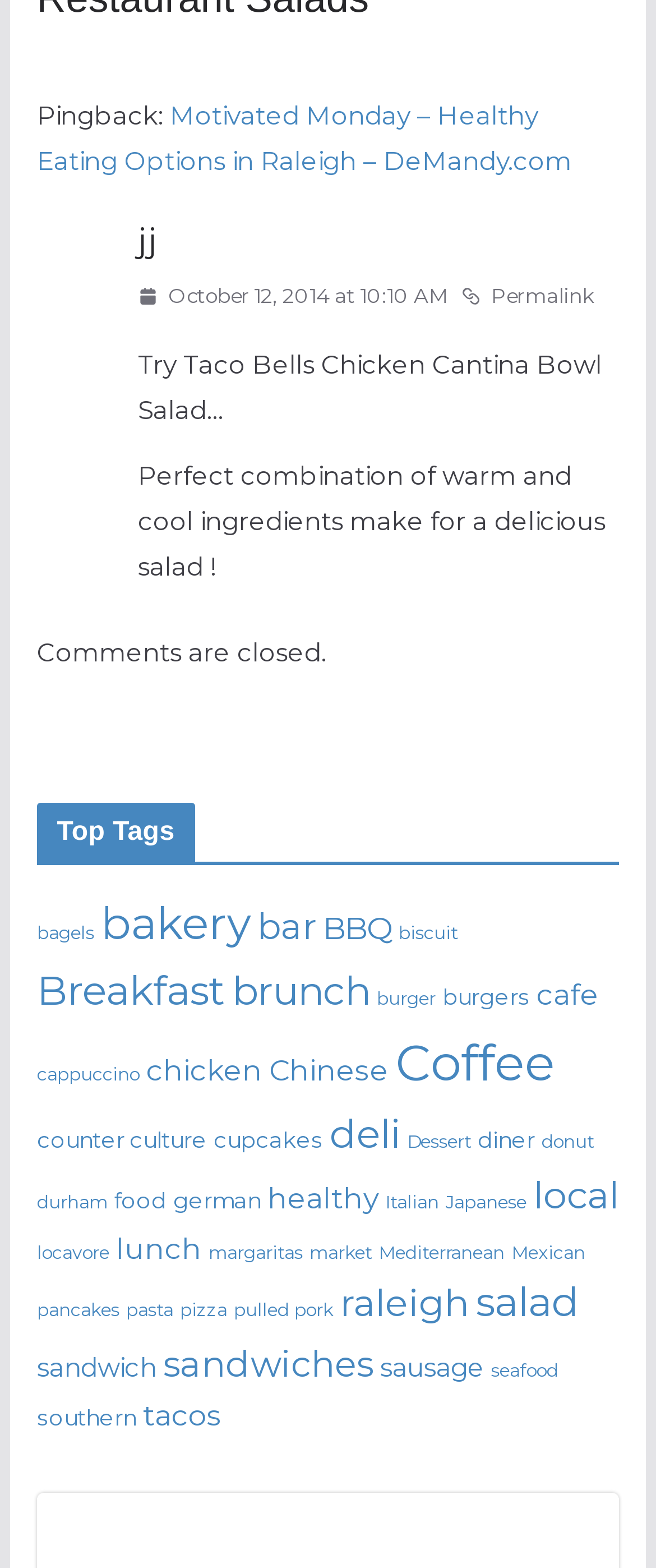Look at the image and answer the question in detail:
What is the topic of the article?

Based on the content of the article, specifically the text 'Try Taco Bells Chicken Cantina Bowl Salad…' and 'Perfect combination of warm and cool ingredients make for a delicious salad!', it can be inferred that the topic of the article is about healthy eating options.